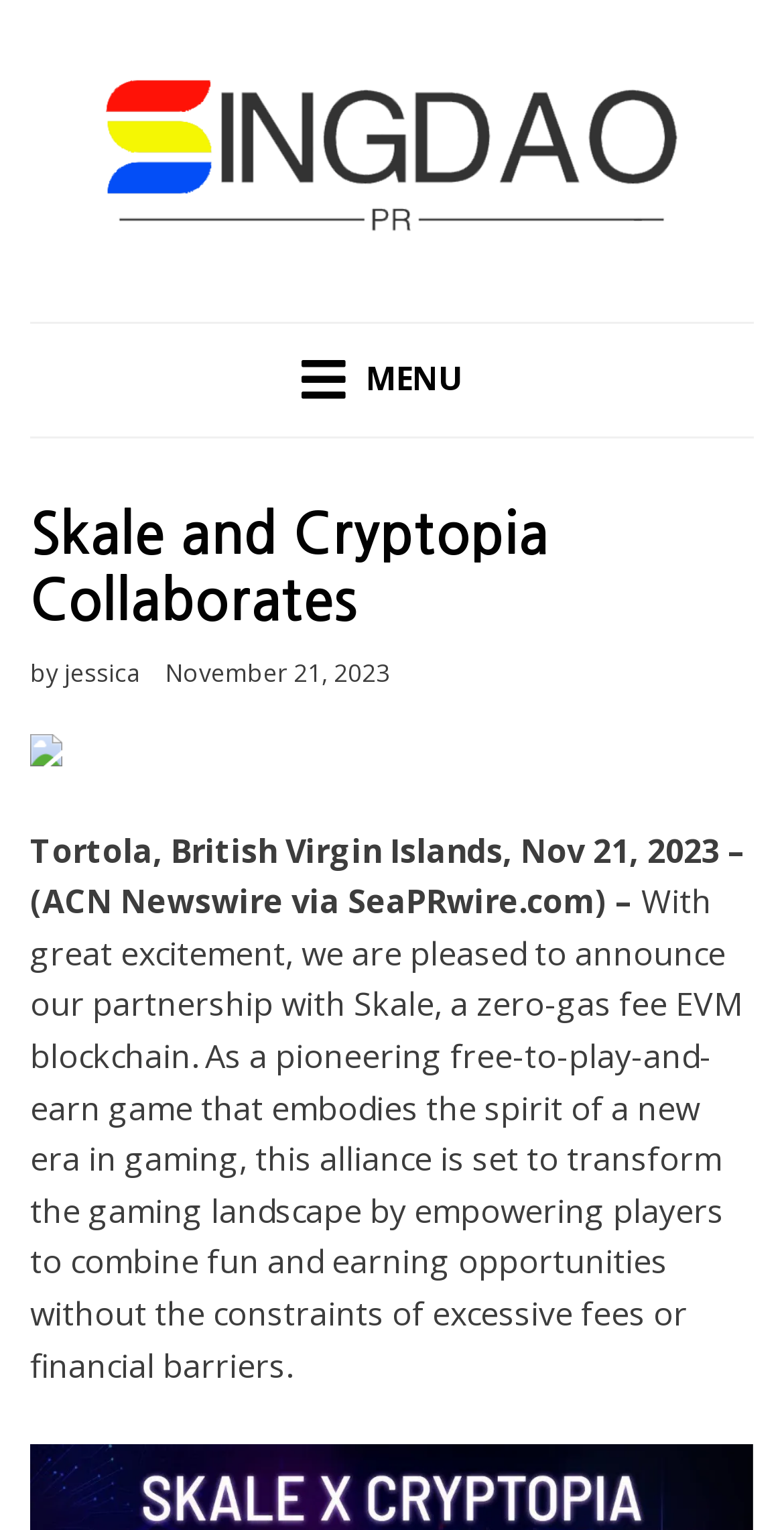What is the date of the press release?
Please use the visual content to give a single word or phrase answer.

November 21, 2023